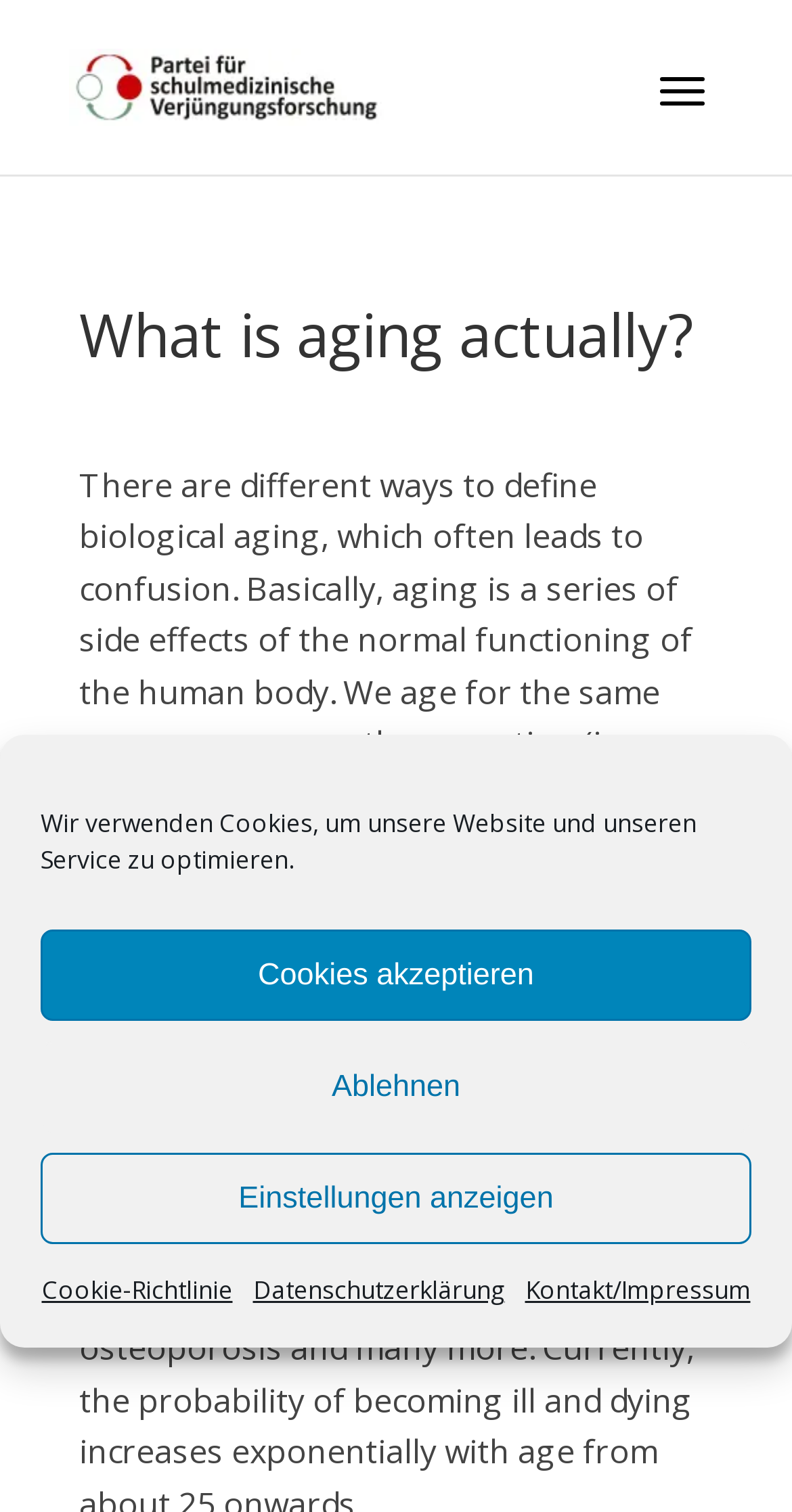Given the element description, predict the bounding box coordinates in the format (top-left x, top-left y, bottom-right x, bottom-right y), using floating point numbers between 0 and 1: Cookie-Richtlinie

[0.053, 0.837, 0.294, 0.871]